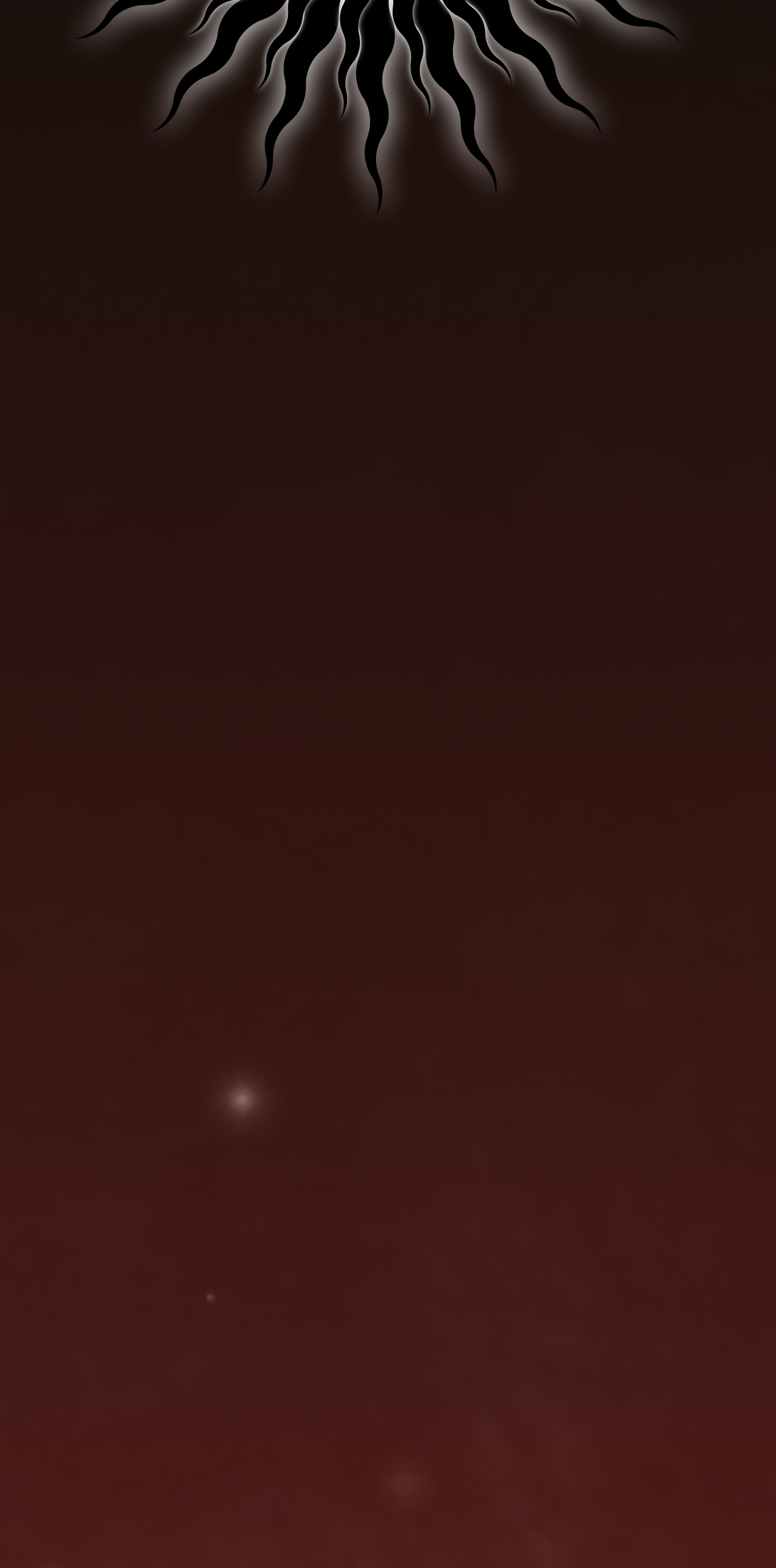Analyze the image and give a detailed response to the question:
How many links are there at the top of the page?

I counted the links at the top of the page, starting from 'Bookings' and ending at 'Sitemap', and there are 7 links in total.